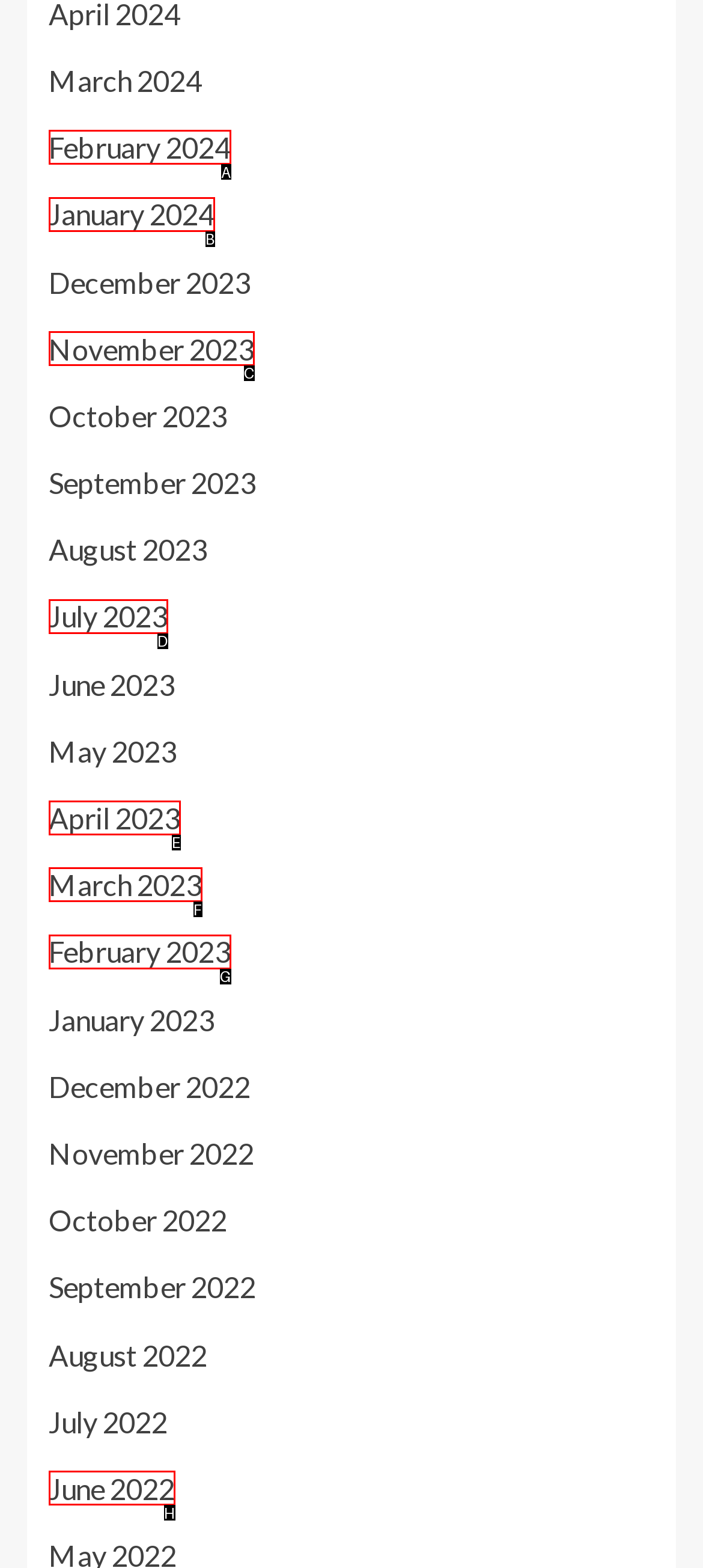From the options provided, determine which HTML element best fits the description: March 2023. Answer with the correct letter.

F